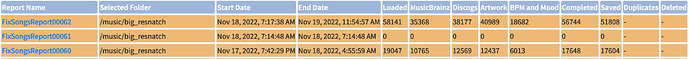Give a detailed account of everything present in the image.

The image presents a table showcasing various reports related to a music tagging project. Each row details specific instances of music analysis performed by the SongKong software. 

The columns provide critical information: 

- **Report Name**: Identifies the report (e.g., FixSongReport00062).
- **Selected Folder**: Indicates the directory being processed (e.g., /music/big_resnatch).
- **Start Date** and **End Date**: Show the duration of the analysis, capturing when the task began and when it was completed.
- **Loaded**: Reflects the number of music tracks engaged during the operation.
- **MusicBrainz**, **Discogs**, and **Artwork**: Column values represent the number of entries processed from these music databases.
- **BPM and Mood**: Denotes the rhythmic and emotional characteristics analyzed.
- **Completed**: Indicates the total number of operations finalized.
- **Saved**: Displays the number of successfully retained metadata entries.
- **Duplicates** and **Deleted**: Track any music files removed during processing.

This overview illustrates the operational performance and effectiveness of the music tagging tool as it manages large quantities of music tracks over multiple sessions.